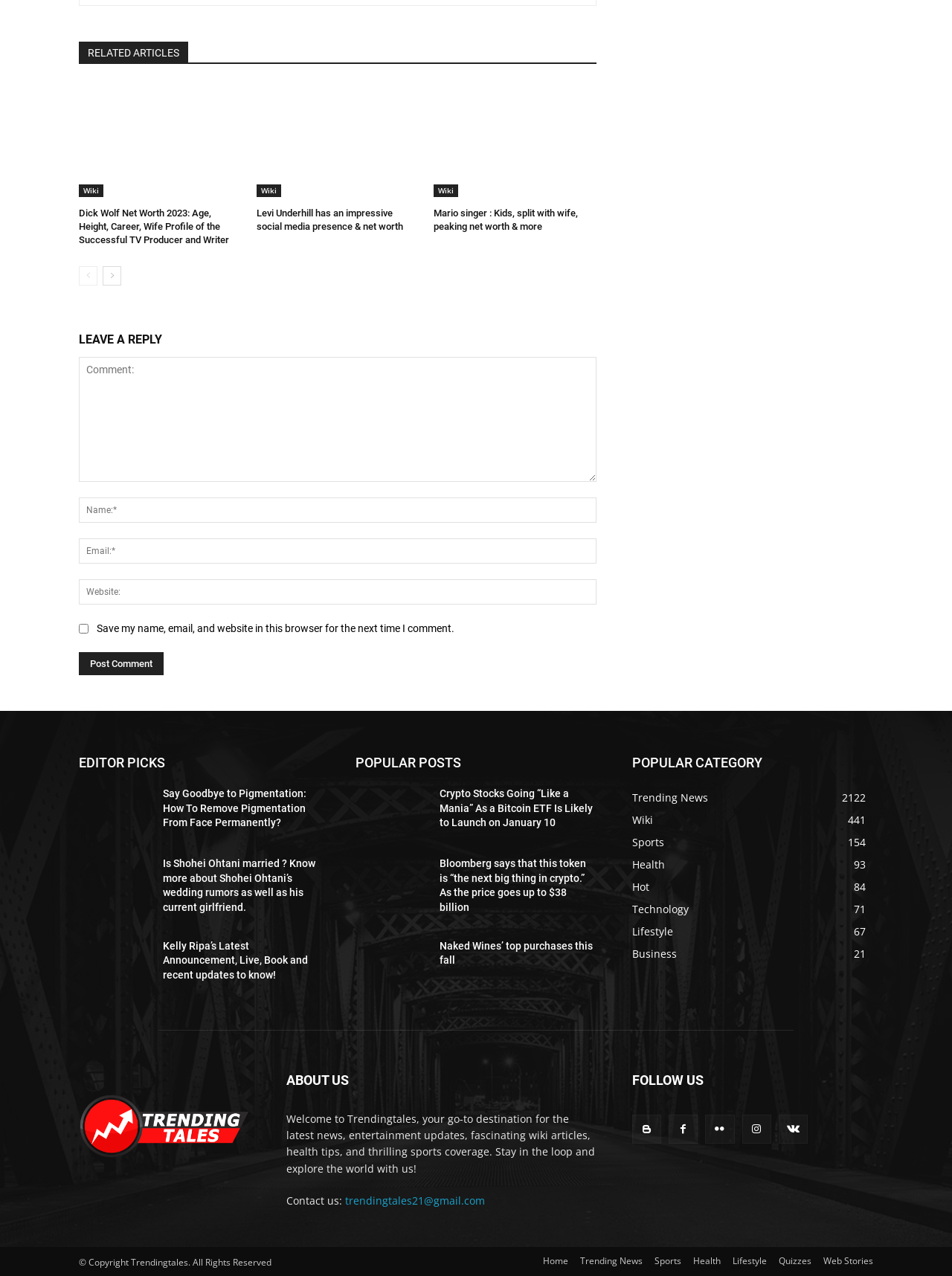Please determine the bounding box coordinates of the element to click in order to execute the following instruction: "Click on the 'next-page' link". The coordinates should be four float numbers between 0 and 1, specified as [left, top, right, bottom].

[0.108, 0.209, 0.127, 0.224]